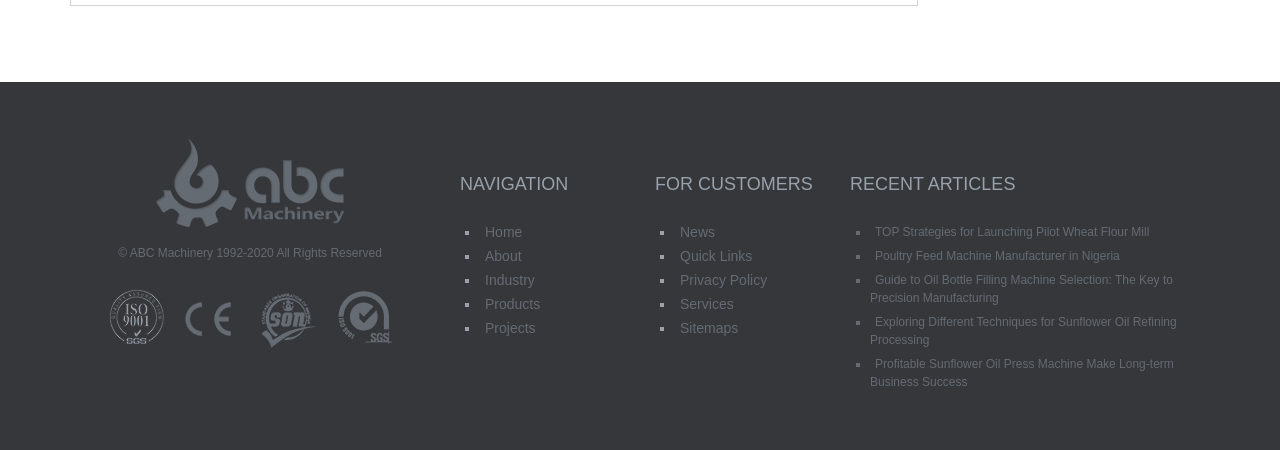What is the theme of the webpage?
Give a detailed explanation using the information visible in the image.

The theme of the webpage appears to be related to industry and machinery, with mentions of wheat flour mill, poultry feed machine, oil bottle filling machine, and sunflower oil refining processing, suggesting that the company 'ABC Machinery' is involved in the manufacturing of such machinery.